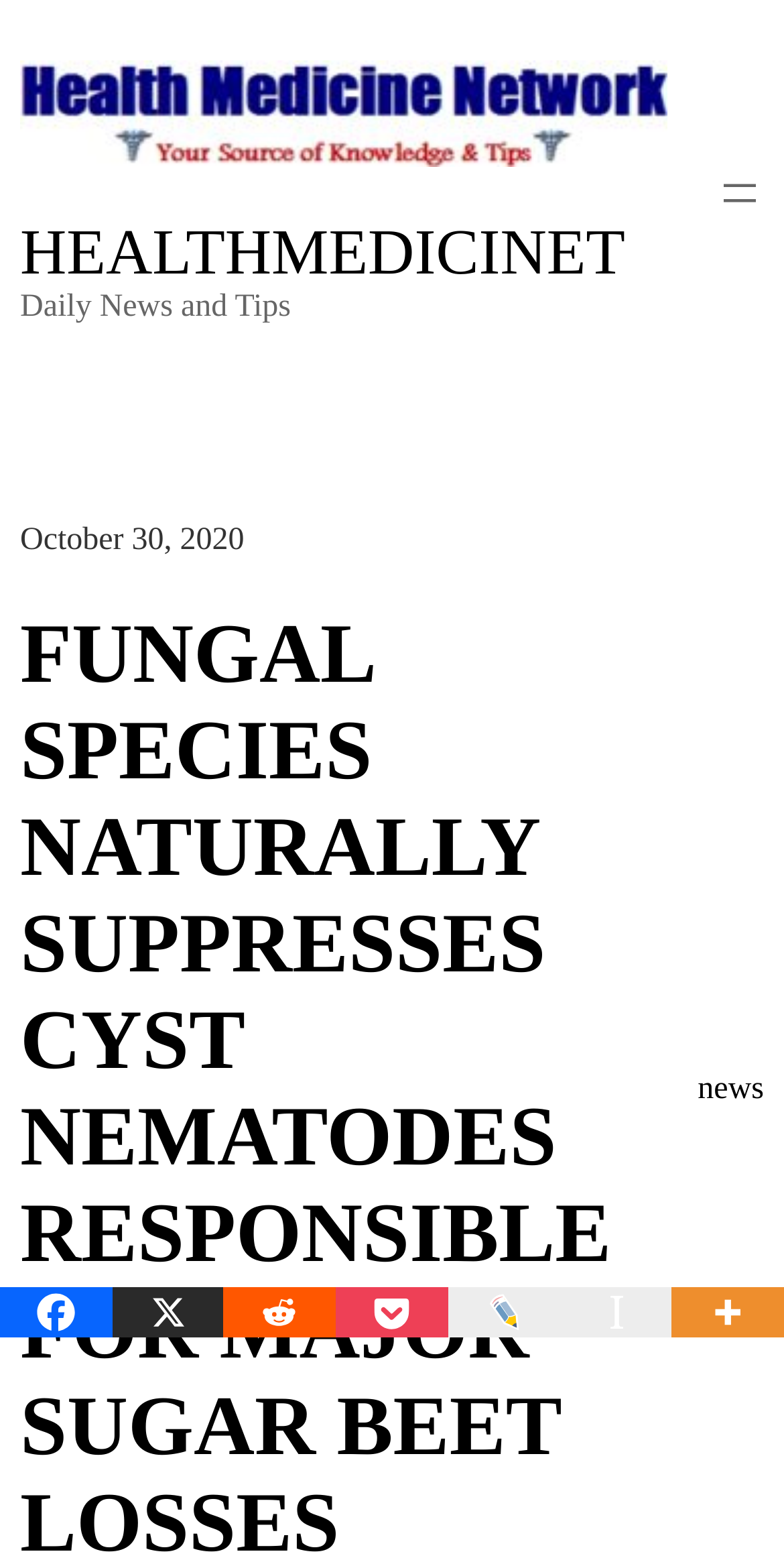Bounding box coordinates must be specified in the format (top-left x, top-left y, bottom-right x, bottom-right y). All values should be floating point numbers between 0 and 1. What are the bounding box coordinates of the UI element described as: alt="health medicine network"

[0.026, 0.039, 0.851, 0.107]